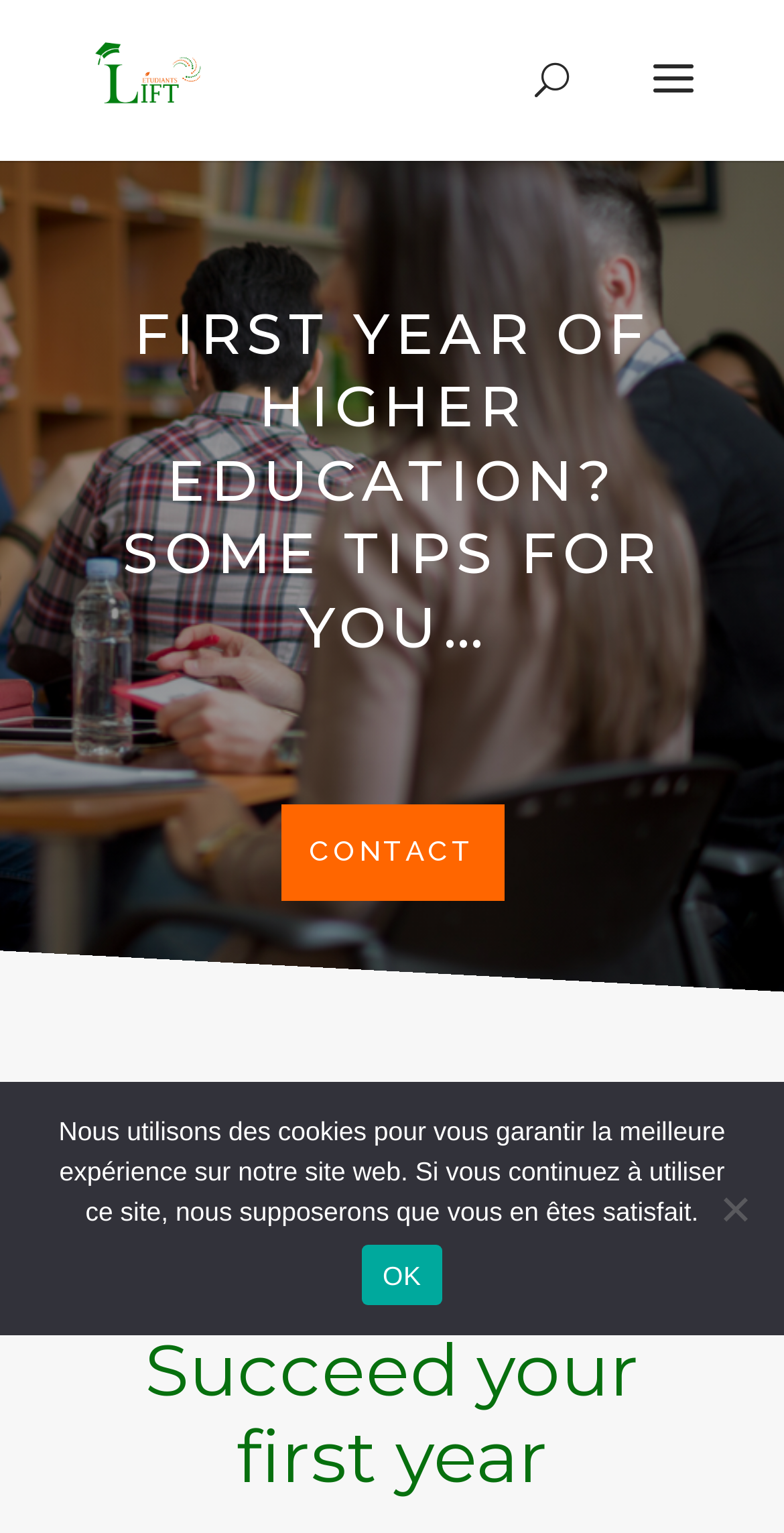What is the purpose of the search bar?
Refer to the image and answer the question using a single word or phrase.

To search